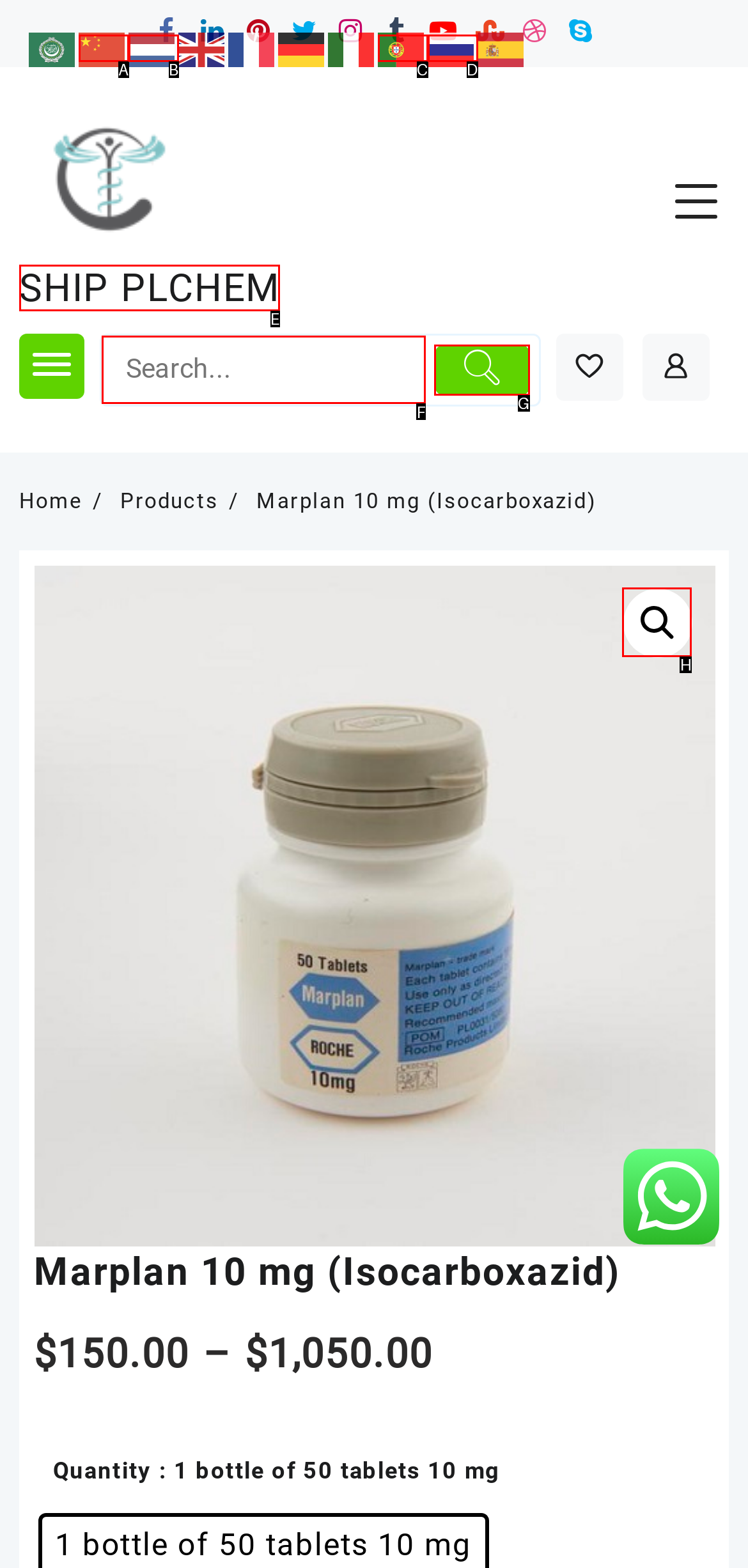Identify the HTML element that should be clicked to accomplish the task: Click the search button
Provide the option's letter from the given choices.

G